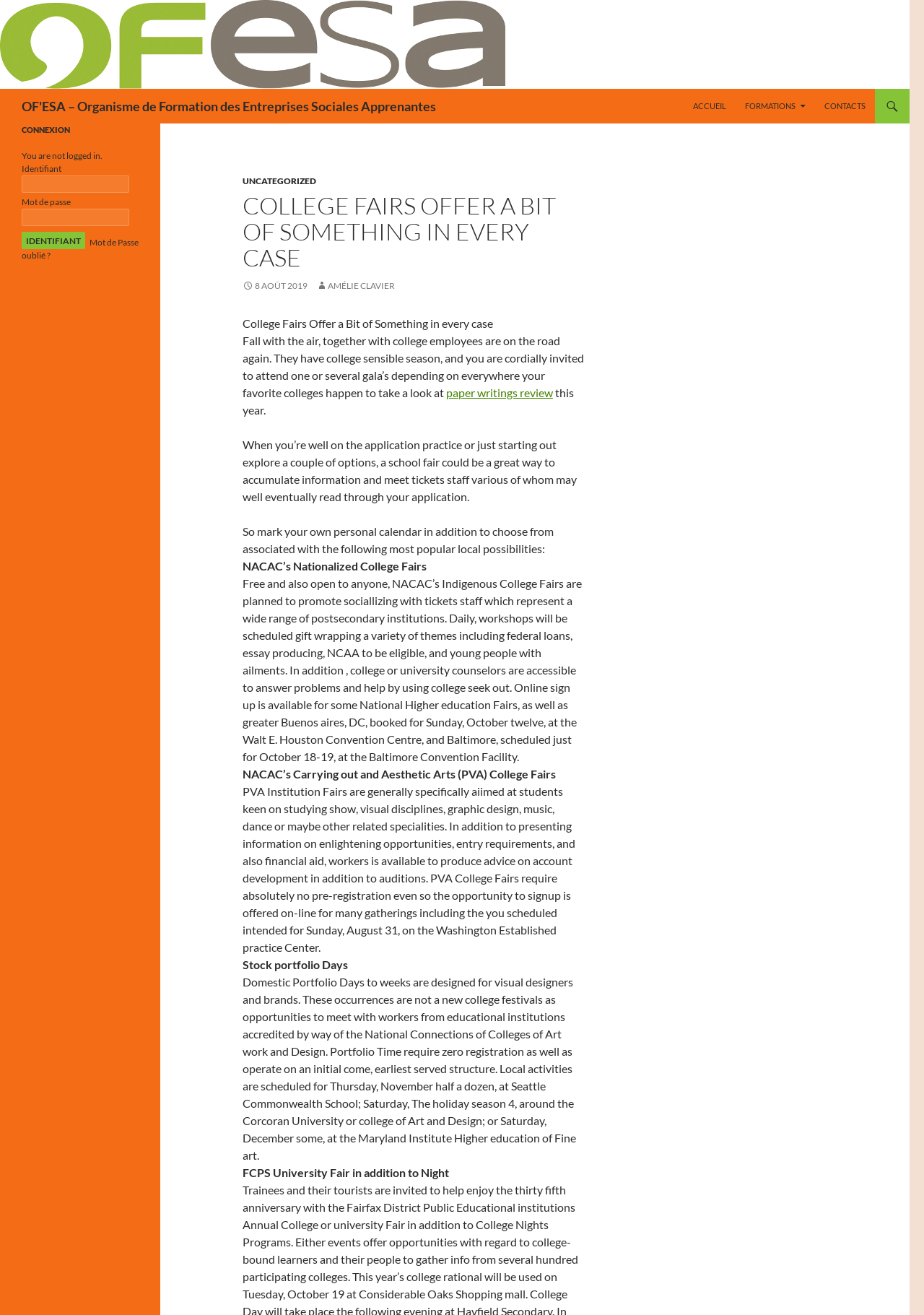What is the name of the organization?
We need a detailed and exhaustive answer to the question. Please elaborate.

The name of the organization can be found in the top-left corner of the webpage, where it says 'OF'ESA – Organisme de Formation des Entreprises Sociales Apprenantes'.